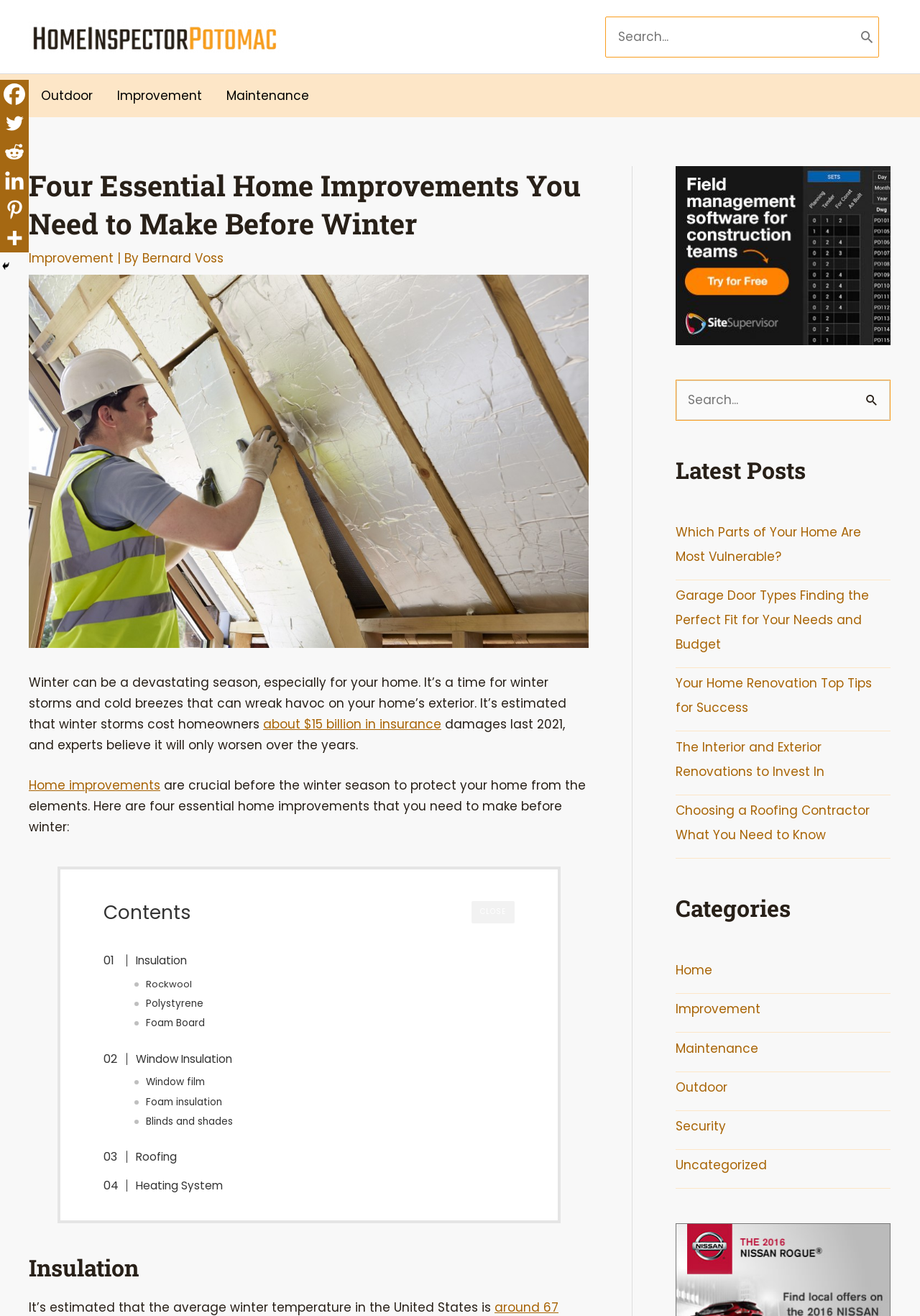Can you determine the bounding box coordinates of the area that needs to be clicked to fulfill the following instruction: "Check the categories"?

[0.734, 0.678, 0.968, 0.702]